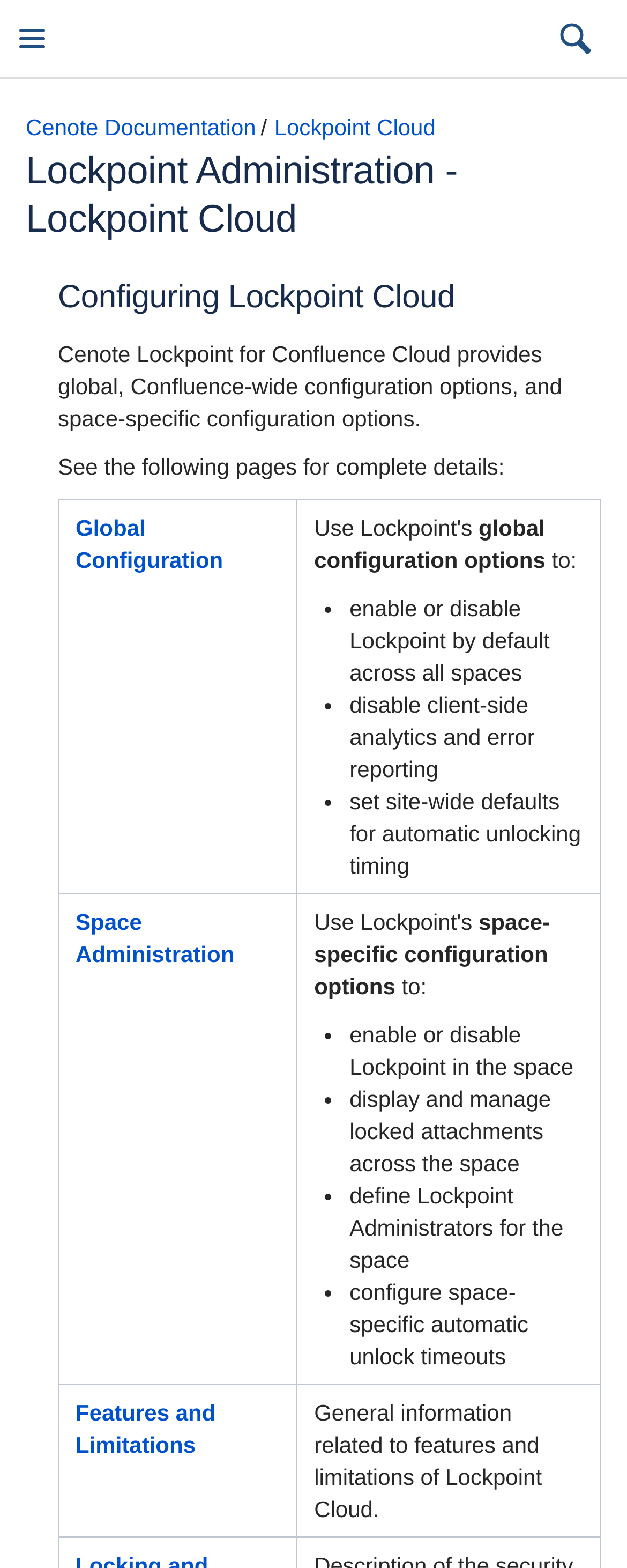Using the information in the image, give a comprehensive answer to the question: 
What is the purpose of the Features and Limitations page?

The Features and Limitations page in Lockpoint Cloud provides general information related to the features and limitations of Lockpoint Cloud, which can help administrators understand the capabilities and constraints of the system.